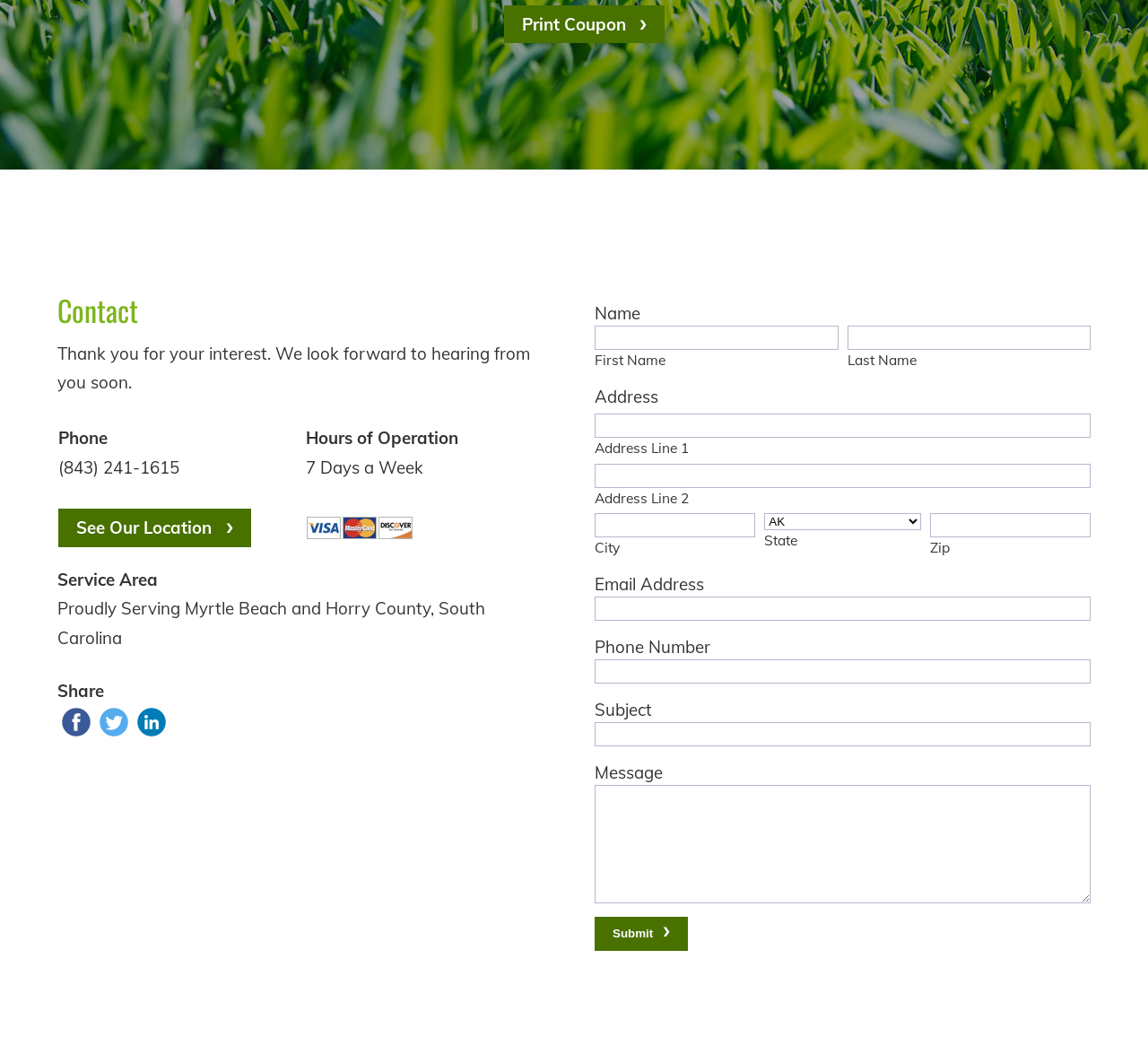Determine the bounding box coordinates for the UI element with the following description: "parent_node: Address Line 2 name="Address-1573156501480-2-AddressLine2"". The coordinates should be four float numbers between 0 and 1, represented as [left, top, right, bottom].

[0.518, 0.447, 0.95, 0.47]